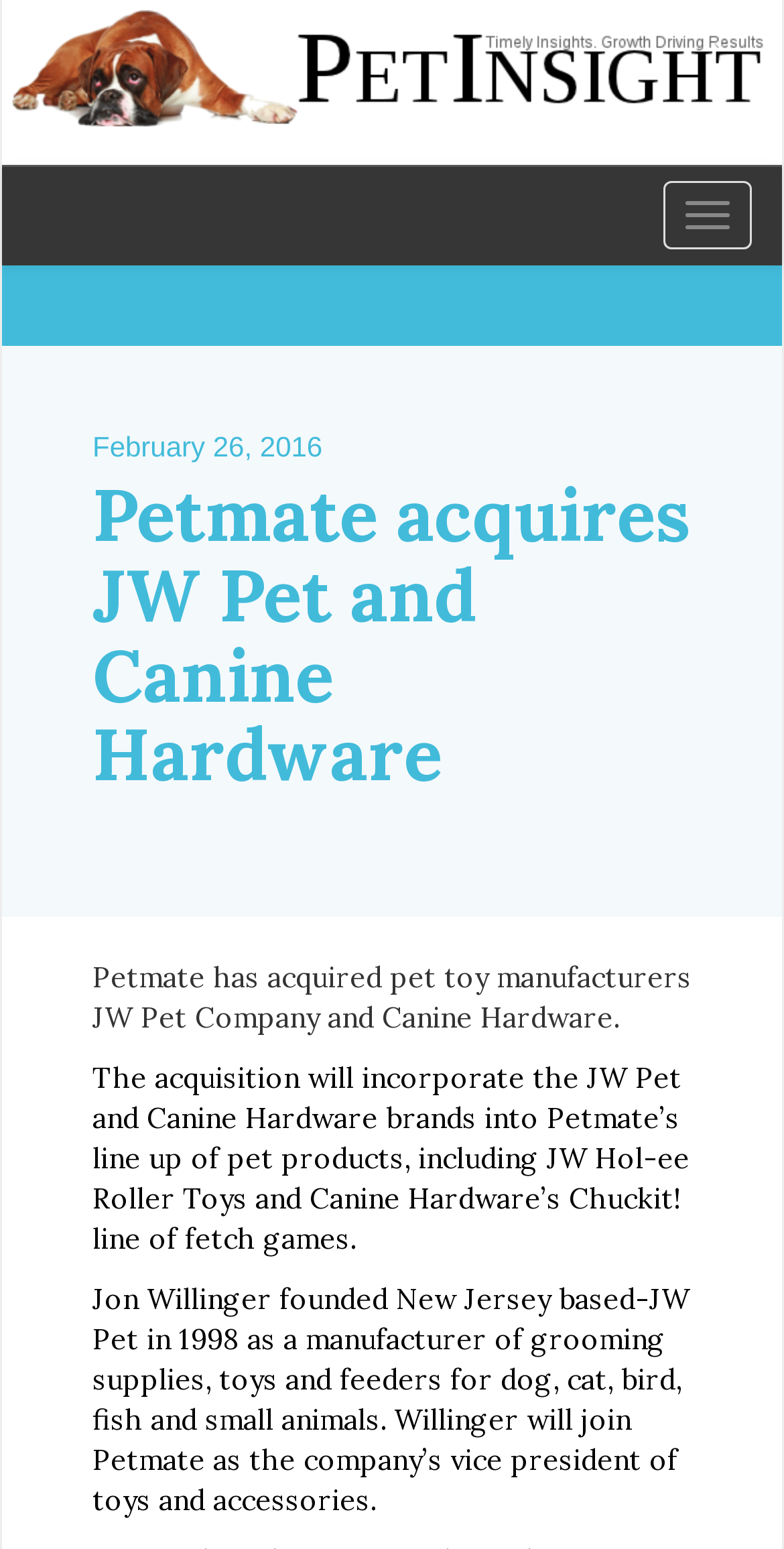Refer to the screenshot and give an in-depth answer to this question: What is the position held by Jon Willinger in Petmate?

I found the answer by reading the static text element that mentions Jon Willinger joining Petmate as the company's Vice President of Toys and Accessories.